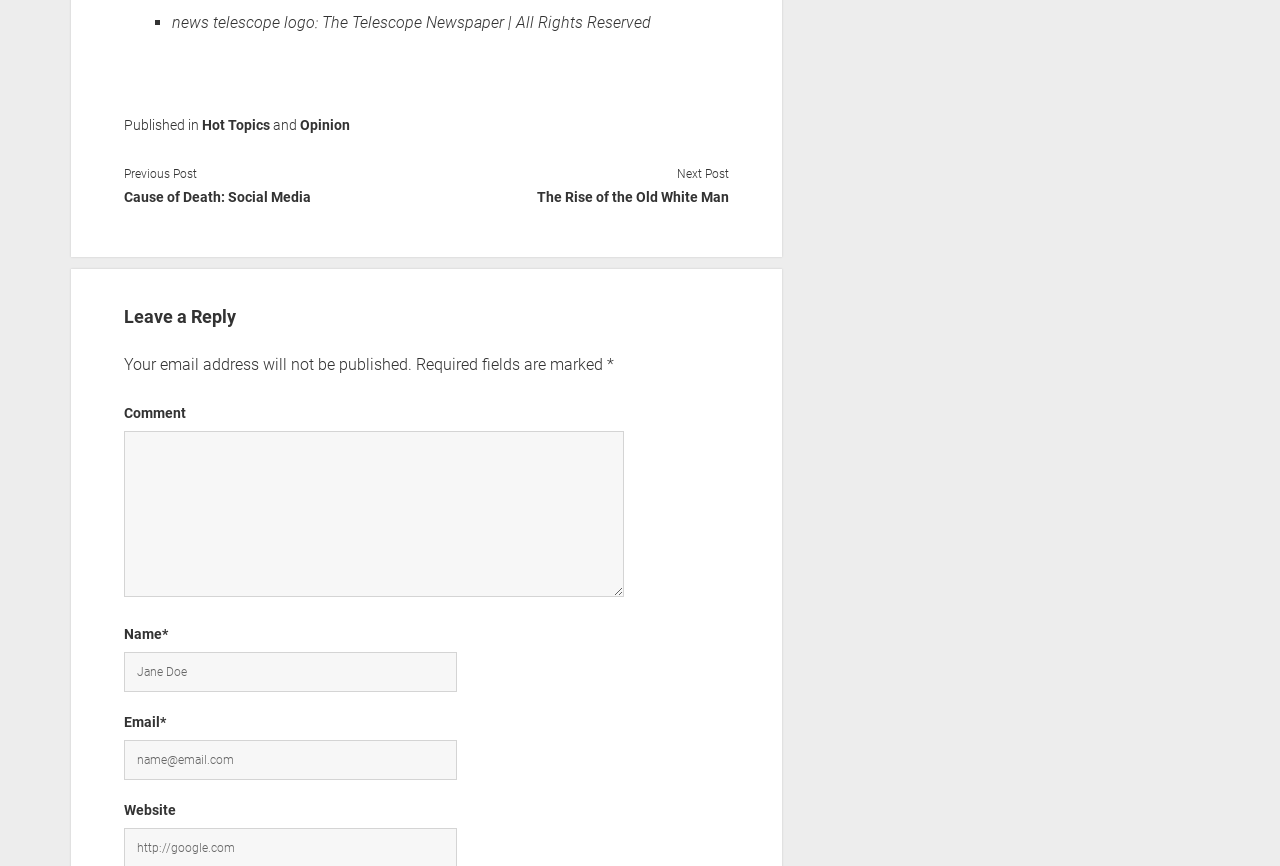Predict the bounding box for the UI component with the following description: "parent_node: Comment name="comment"".

[0.097, 0.491, 0.487, 0.682]